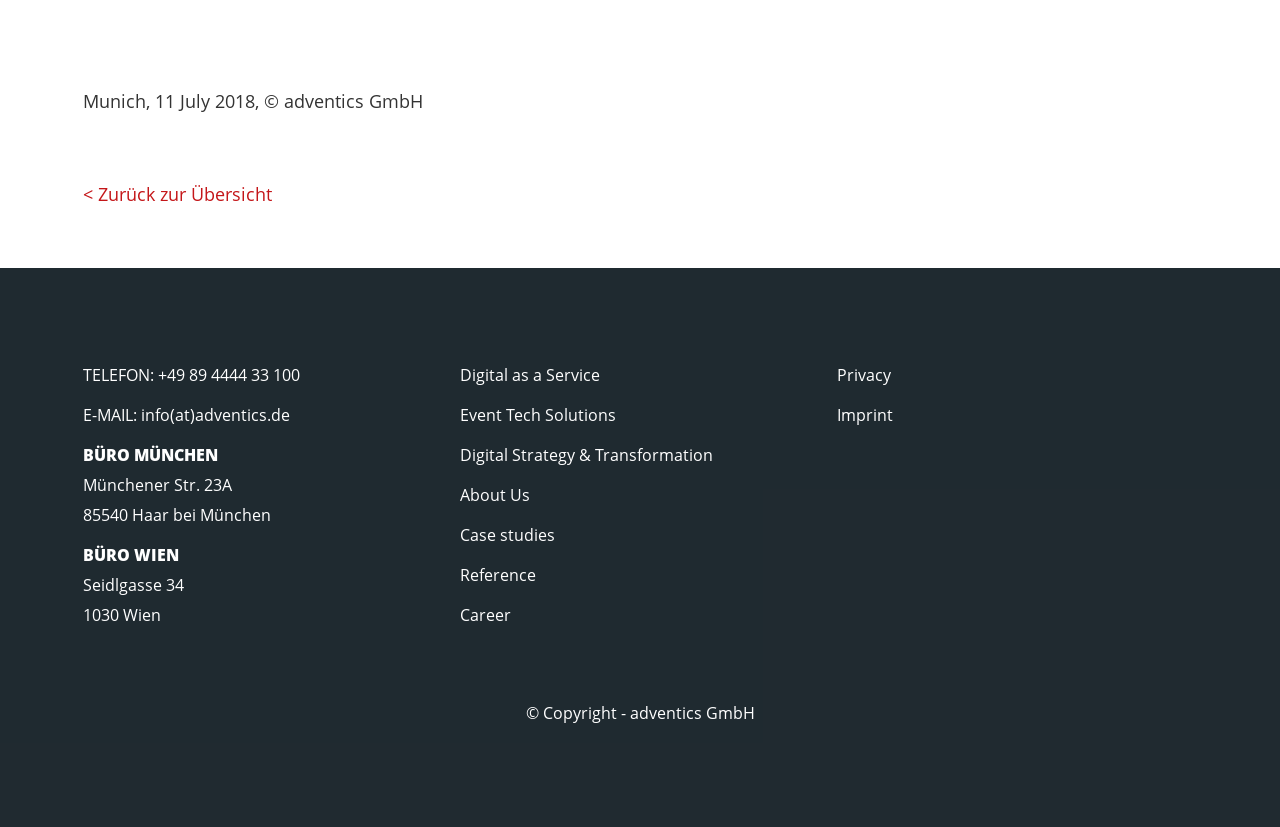Please locate the bounding box coordinates of the region I need to click to follow this instruction: "go back to overview".

[0.064, 0.22, 0.212, 0.25]